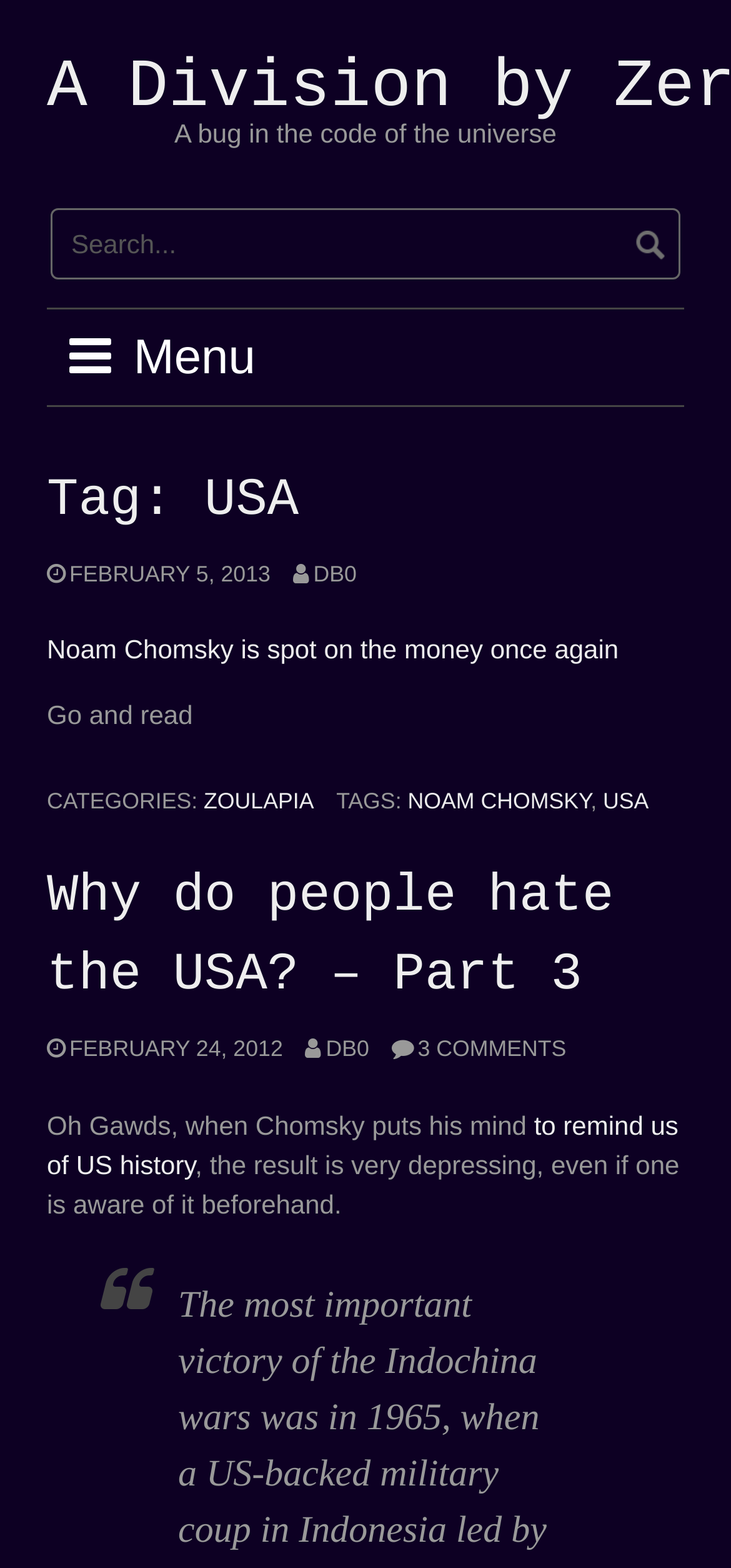Show the bounding box coordinates for the HTML element described as: "February 24, 2012".

[0.064, 0.66, 0.387, 0.677]